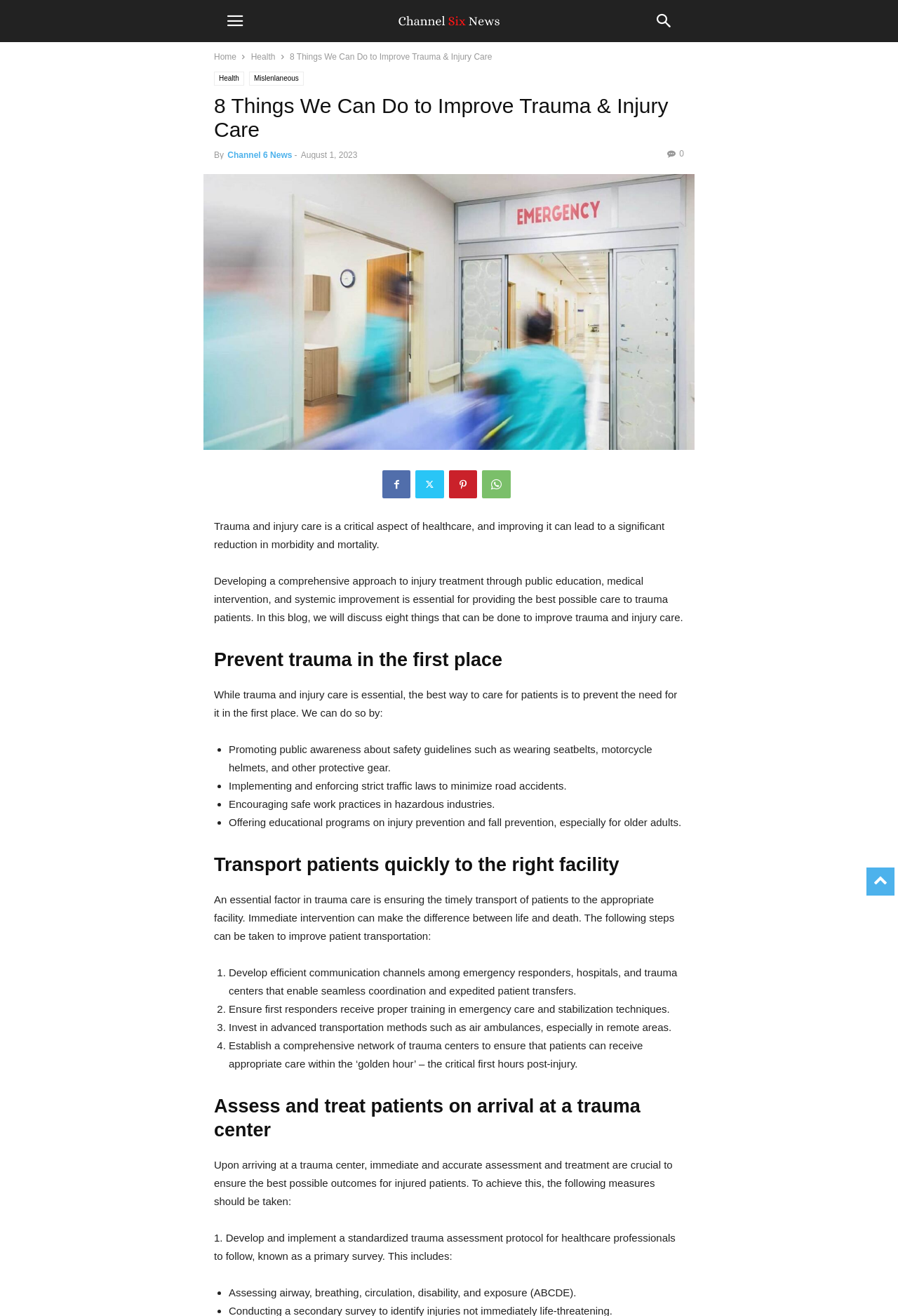Determine the bounding box coordinates for the UI element with the following description: "Channel 6 News". The coordinates should be four float numbers between 0 and 1, represented as [left, top, right, bottom].

[0.253, 0.114, 0.325, 0.122]